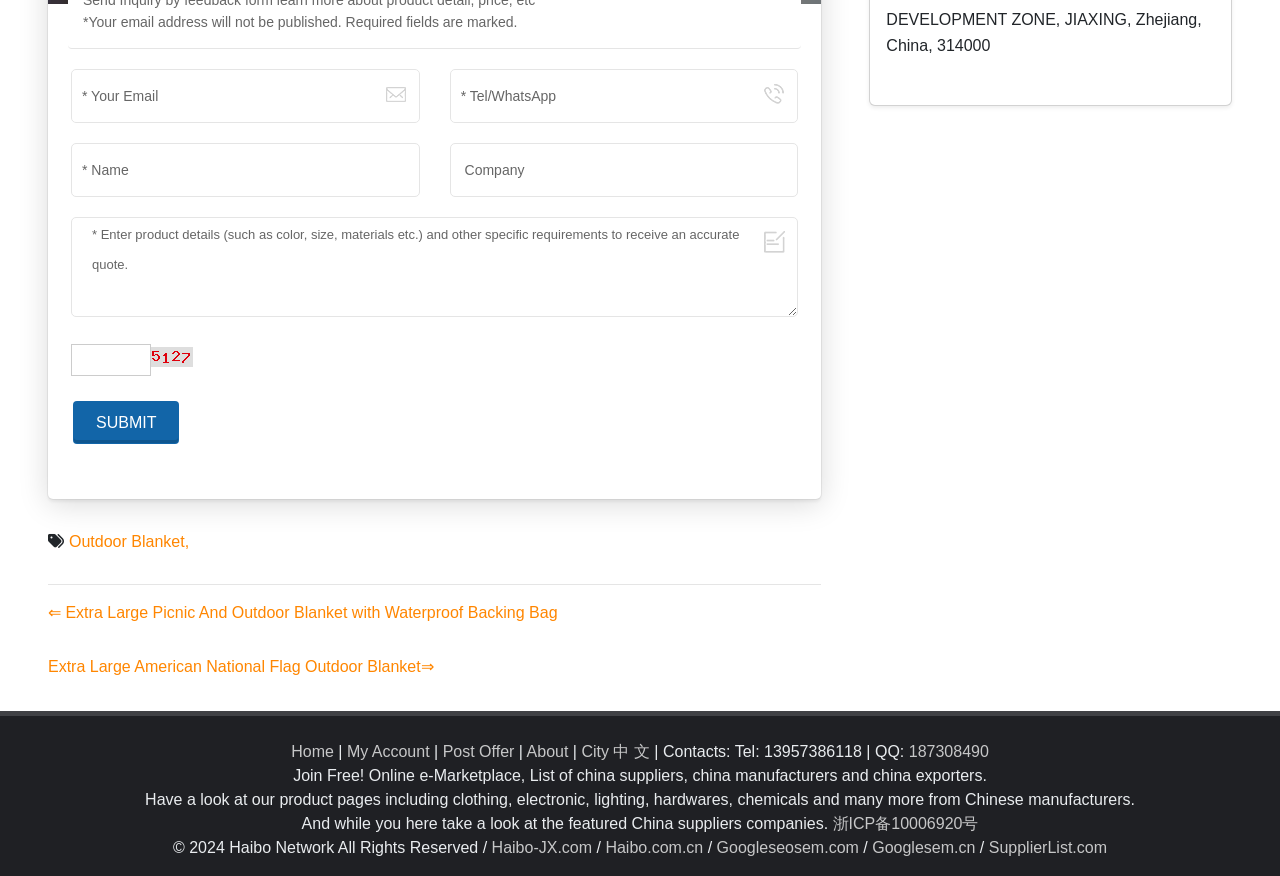Extract the bounding box coordinates for the UI element described by the text: "name="email" placeholder="Email"". The coordinates should be in the form of [left, top, right, bottom] with values between 0 and 1.

None